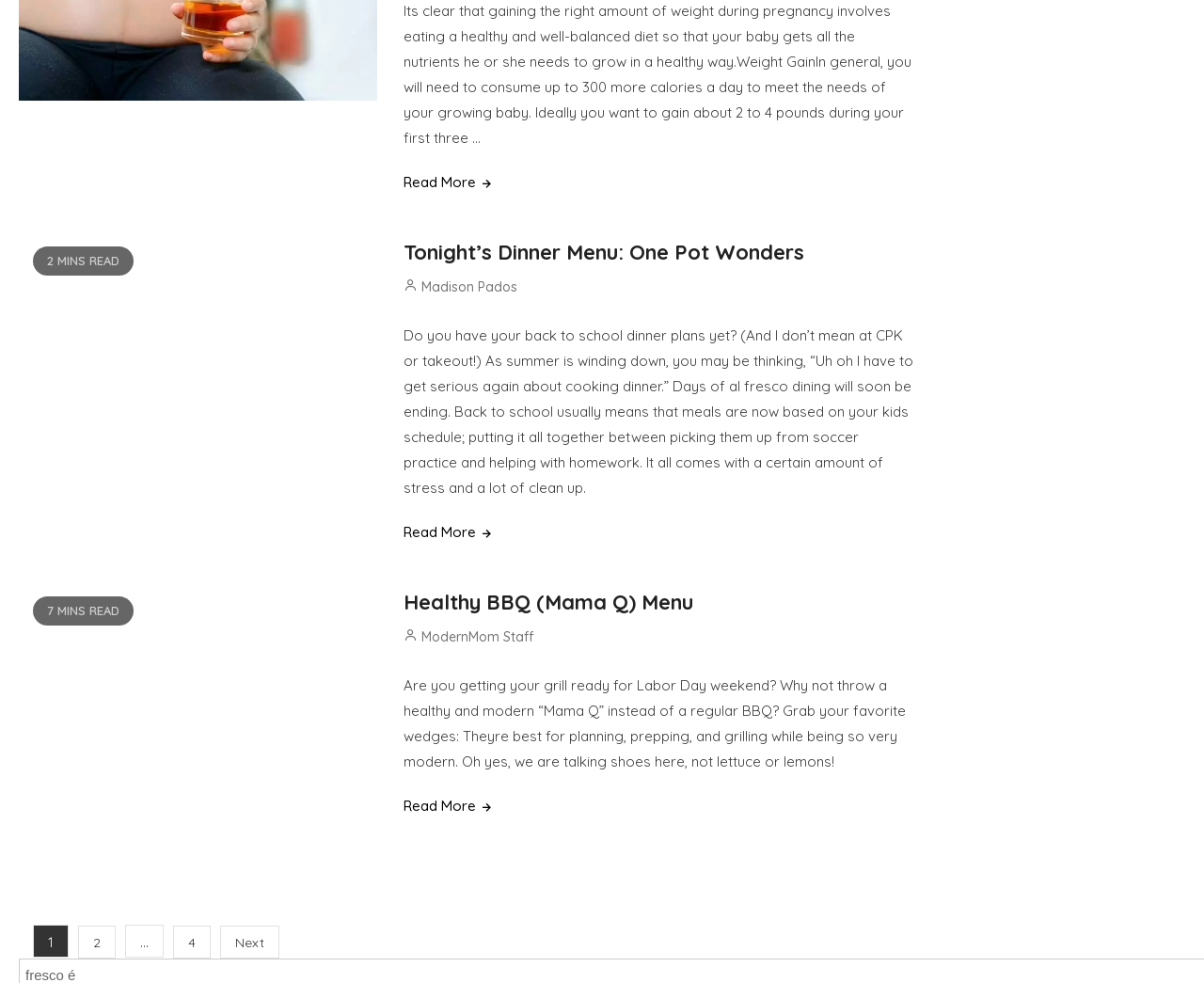Use a single word or phrase to answer the following:
How many calories do you need to consume daily to meet the needs of your growing baby?

300 more calories